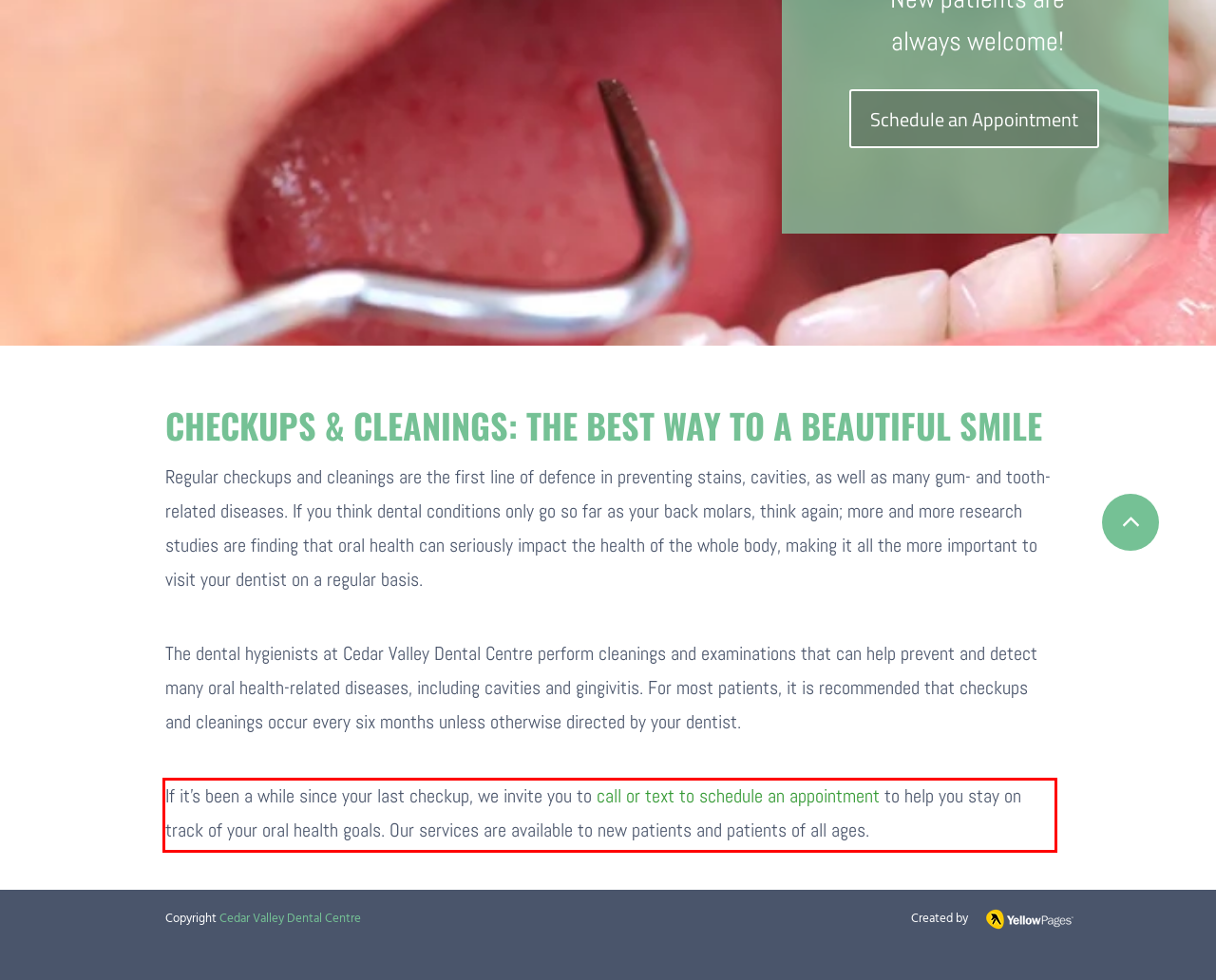Given a screenshot of a webpage with a red bounding box, extract the text content from the UI element inside the red bounding box.

If it’s been a while since your last checkup, we invite you to call or text to schedule an appointment to help you stay on track of your oral health goals. Our services are available to new patients and patients of all ages.